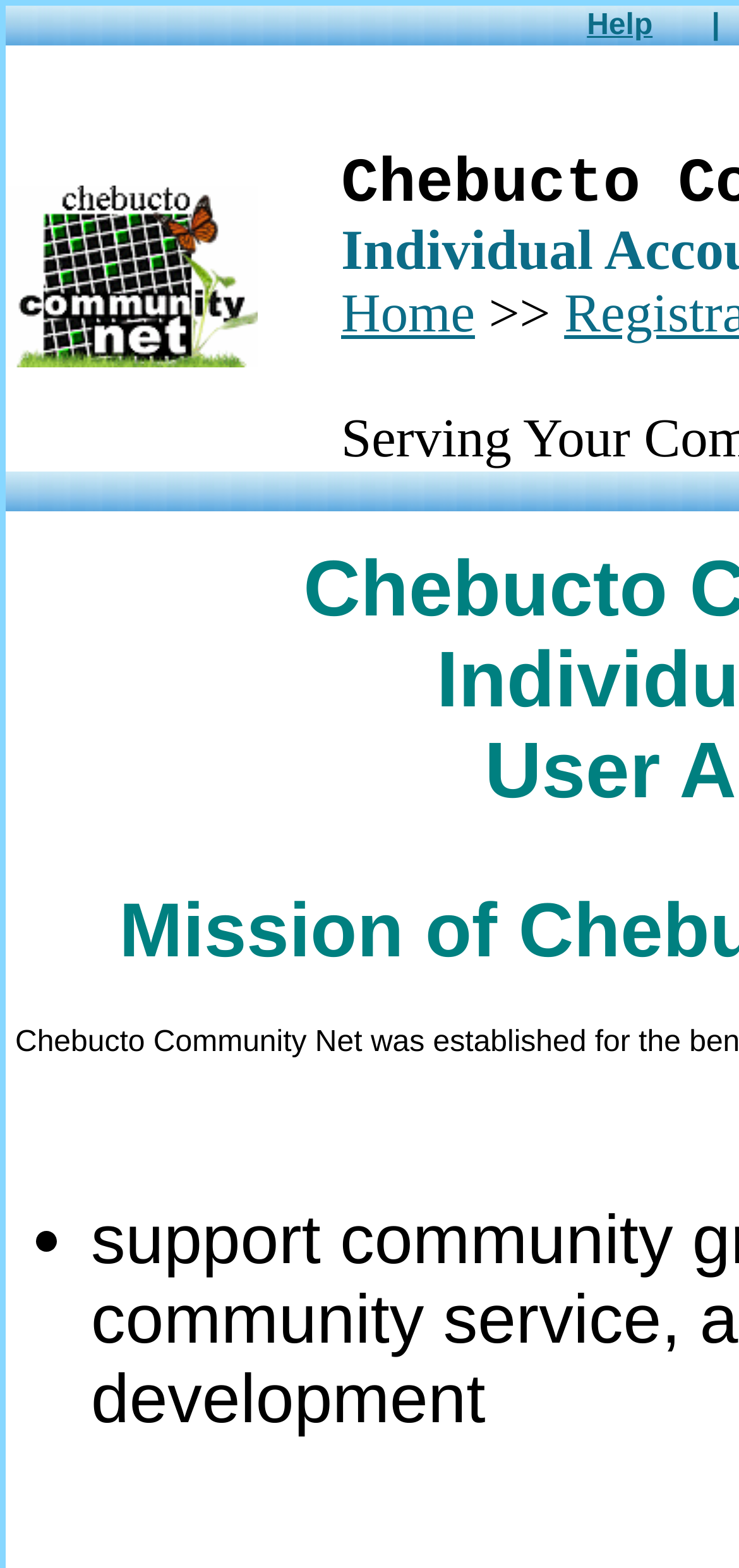Identify the bounding box of the HTML element described here: "Help". Provide the coordinates as four float numbers between 0 and 1: [left, top, right, bottom].

[0.797, 0.005, 0.886, 0.026]